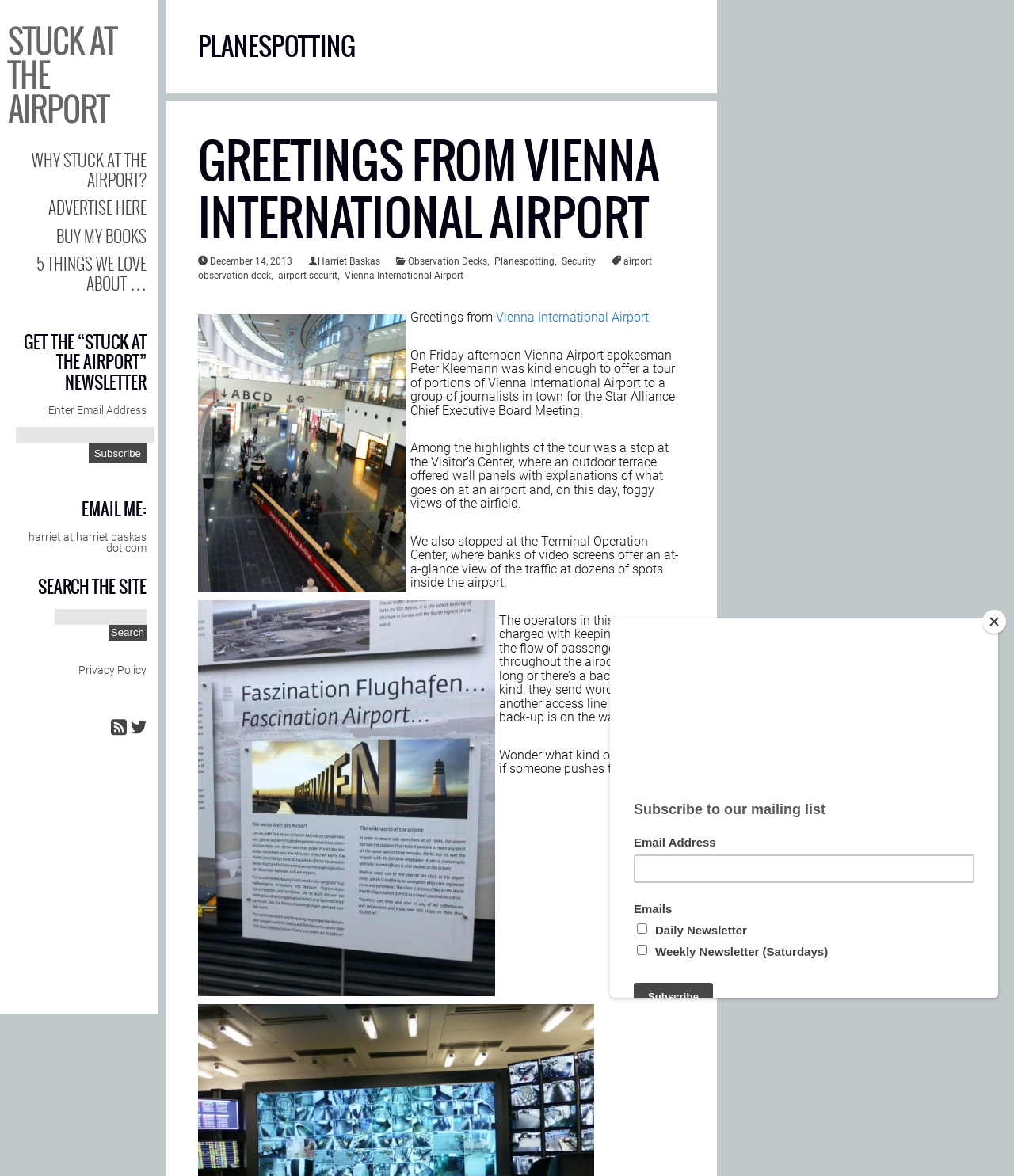What is the topic of the article?
From the screenshot, provide a brief answer in one word or phrase.

Airport observation deck